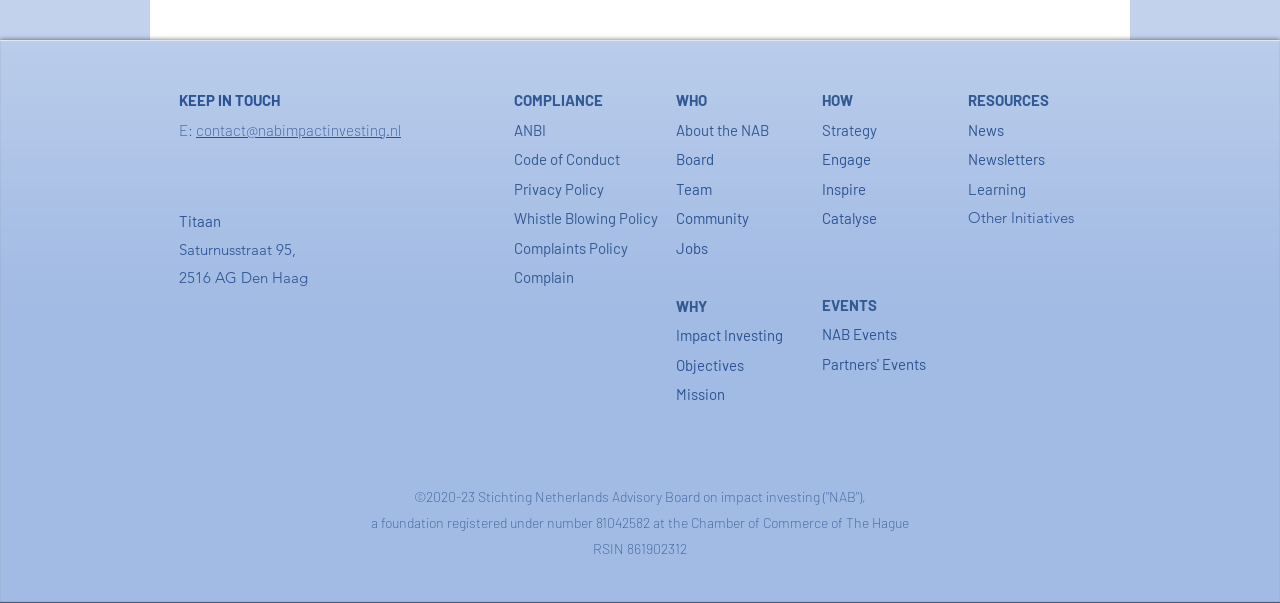Can you specify the bounding box coordinates for the region that should be clicked to fulfill this instruction: "Enter email in the 'Email (Required)' field".

None